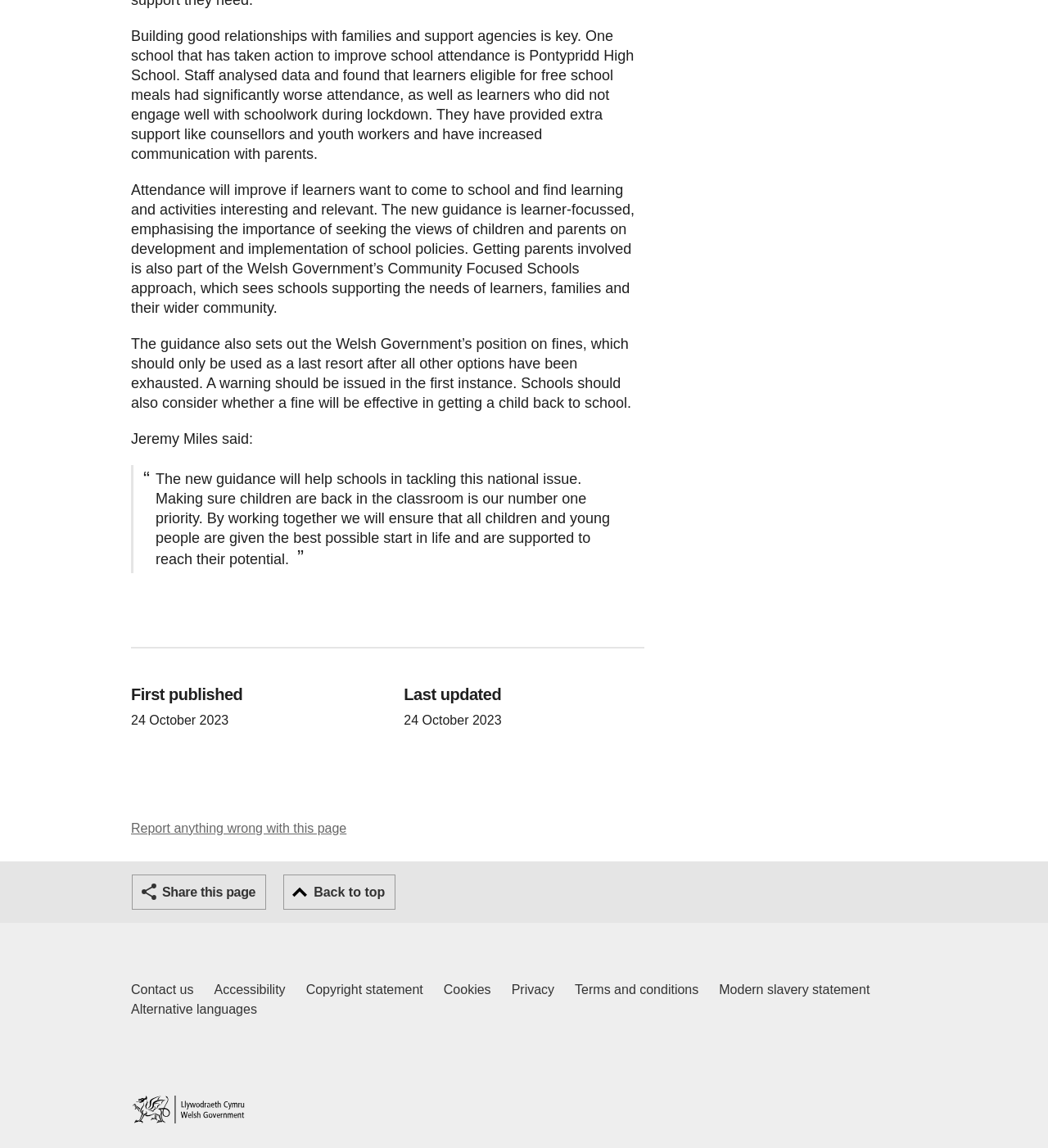Identify the bounding box coordinates of the region I need to click to complete this instruction: "Report anything wrong with this page".

[0.125, 0.715, 0.331, 0.727]